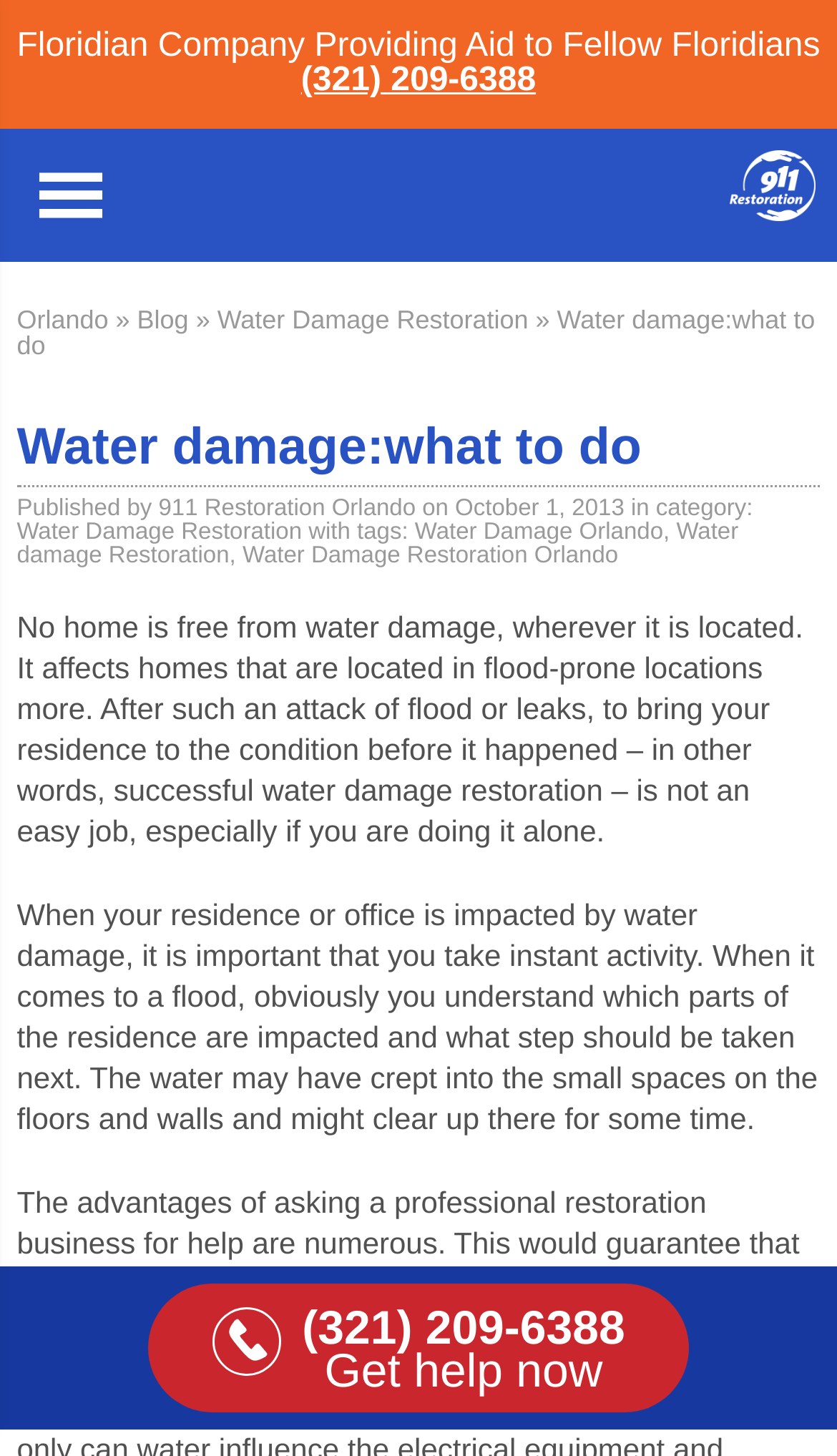Using the elements shown in the image, answer the question comprehensively: What is the benefit of asking a professional restoration business for help?

The benefit of asking a professional restoration business for help can be found in the bottom section of the webpage, where it says 'The advantages of asking a professional restoration business for help are numerous. This would guarantee that the restoration work would be done in a professional way, without any reason for further worries'.